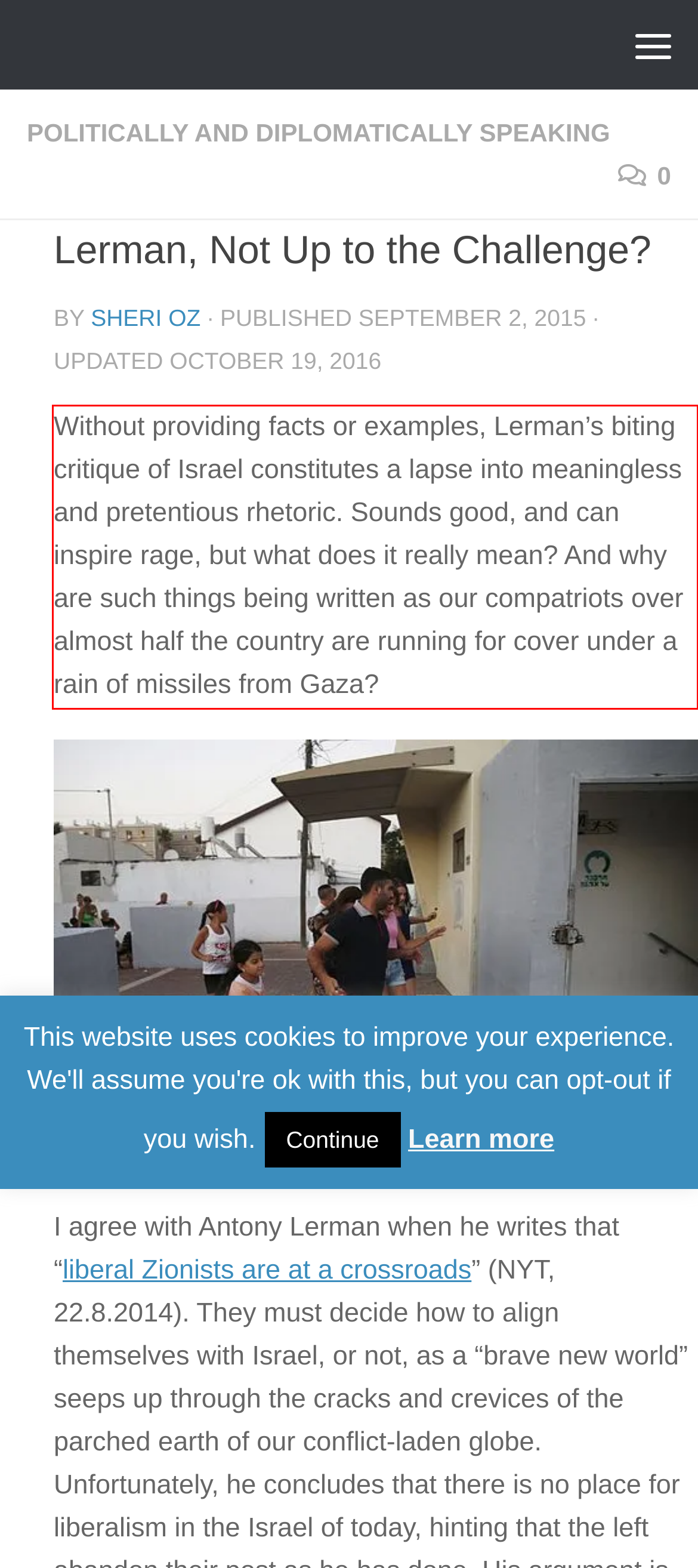Given a screenshot of a webpage containing a red bounding box, perform OCR on the text within this red bounding box and provide the text content.

Without providing facts or examples, Lerman’s biting critique of Israel constitutes a lapse into meaningless and pretentious rhetoric. Sounds good, and can inspire rage, but what does it really mean? And why are such things being written as our compatriots over almost half the country are running for cover under a rain of missiles from Gaza?